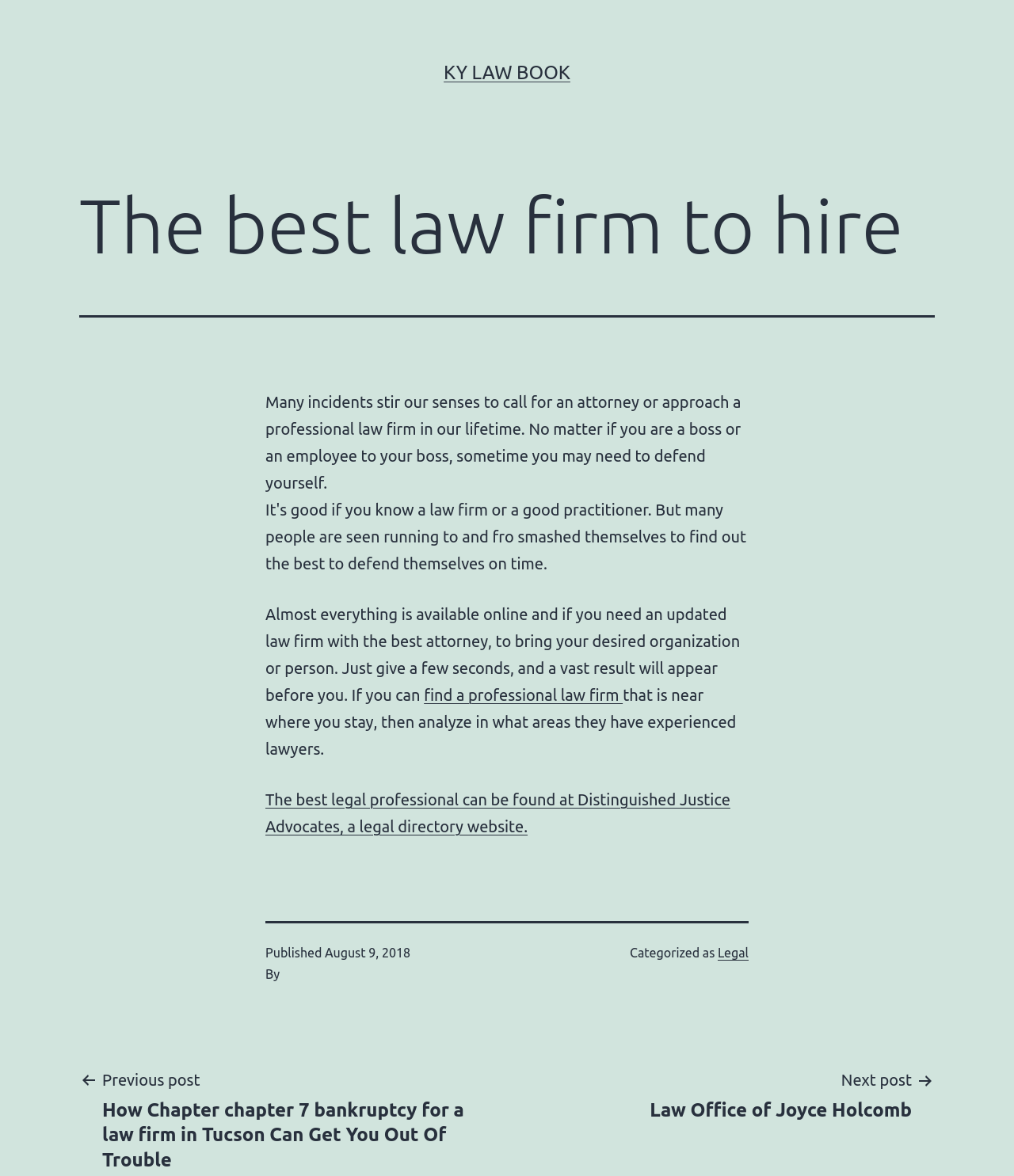Determine the bounding box of the UI component based on this description: "KY Law Book". The bounding box coordinates should be four float values between 0 and 1, i.e., [left, top, right, bottom].

[0.438, 0.053, 0.562, 0.071]